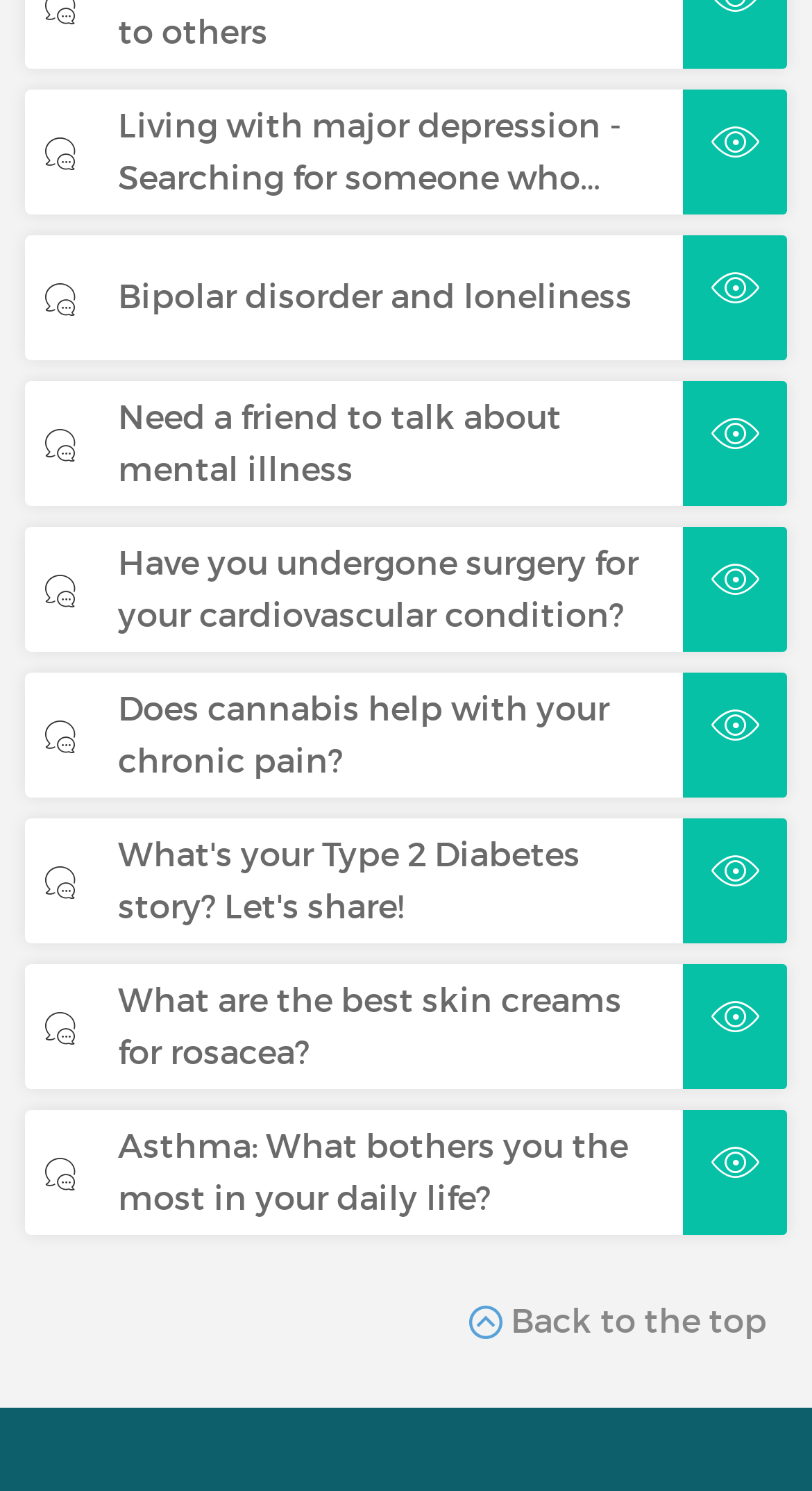Give a one-word or phrase response to the following question: What is the purpose of the last link?

To go back to the top